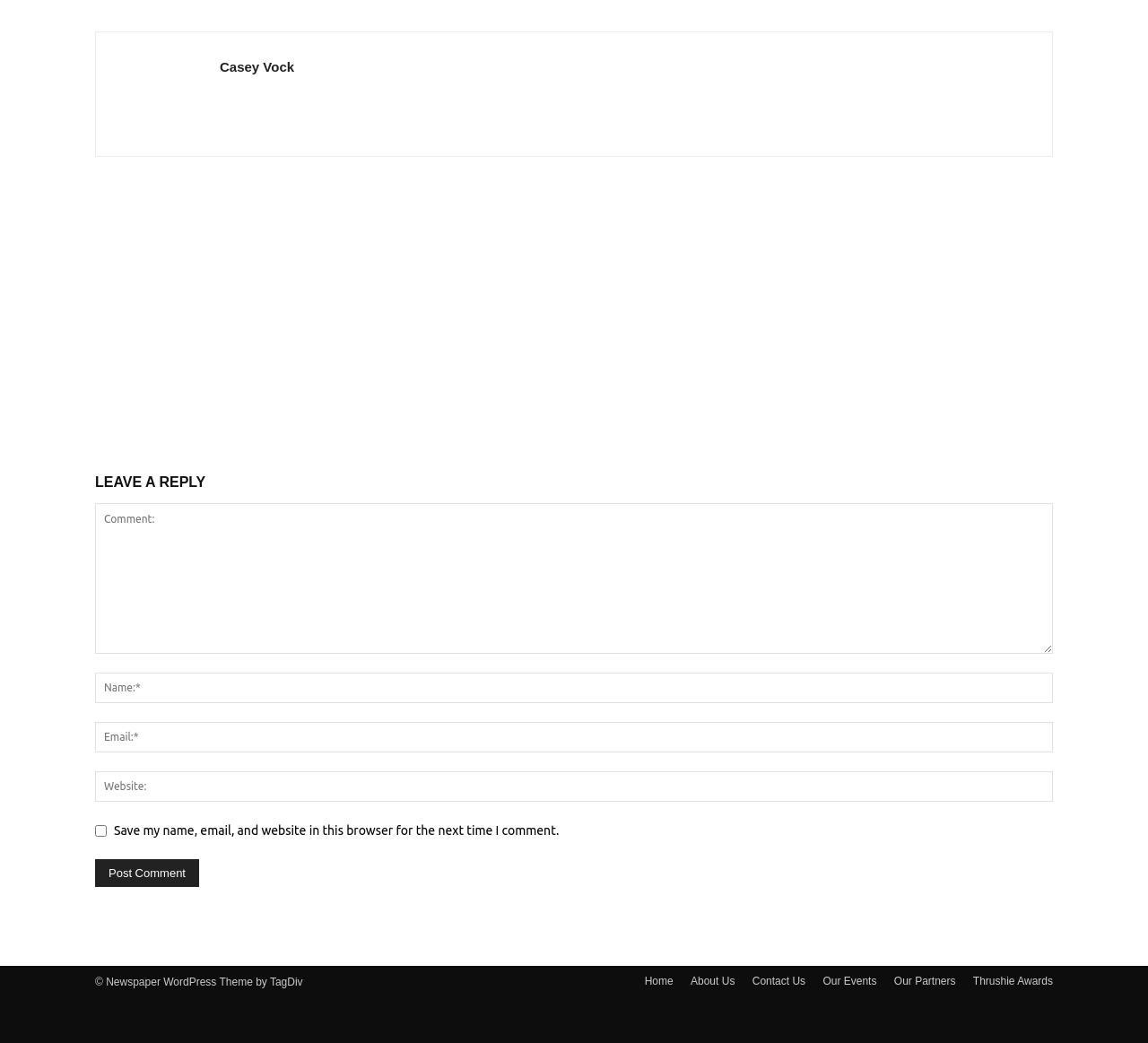Bounding box coordinates are given in the format (top-left x, top-left y, bottom-right x, bottom-right y). All values should be floating point numbers between 0 and 1. Provide the bounding box coordinate for the UI element described as: Thrushie Awards

[0.848, 0.933, 0.917, 0.948]